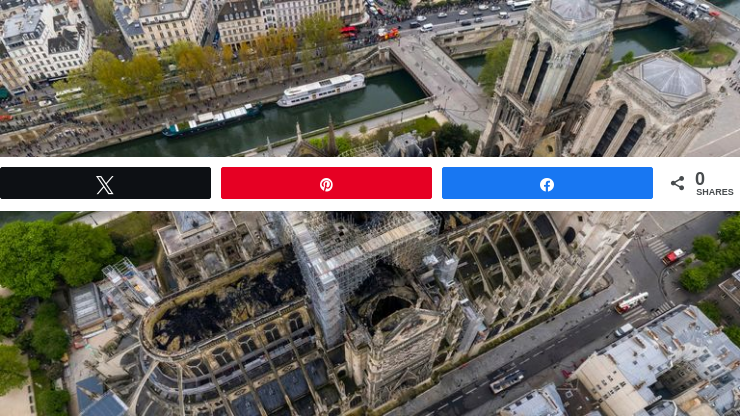Are centuries-old oak trees being used for reconstruction?
Could you answer the question in a detailed manner, providing as much information as possible?

According to the caption, the restoration efforts include the use of centuries-old oak trees sourced from a former royal forest for the reconstruction of the cathedral, highlighting the resilient spirit of Paris.